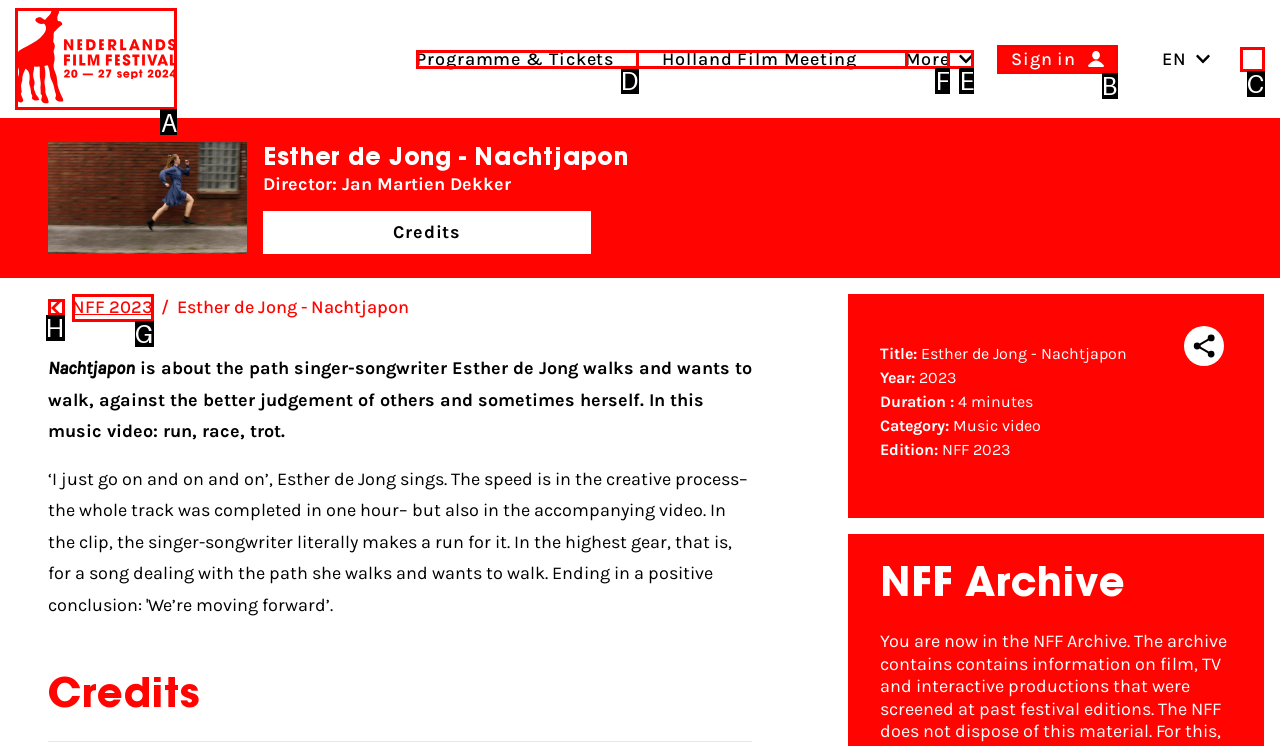Point out the option that needs to be clicked to fulfill the following instruction: View recent posts
Answer with the letter of the appropriate choice from the listed options.

None